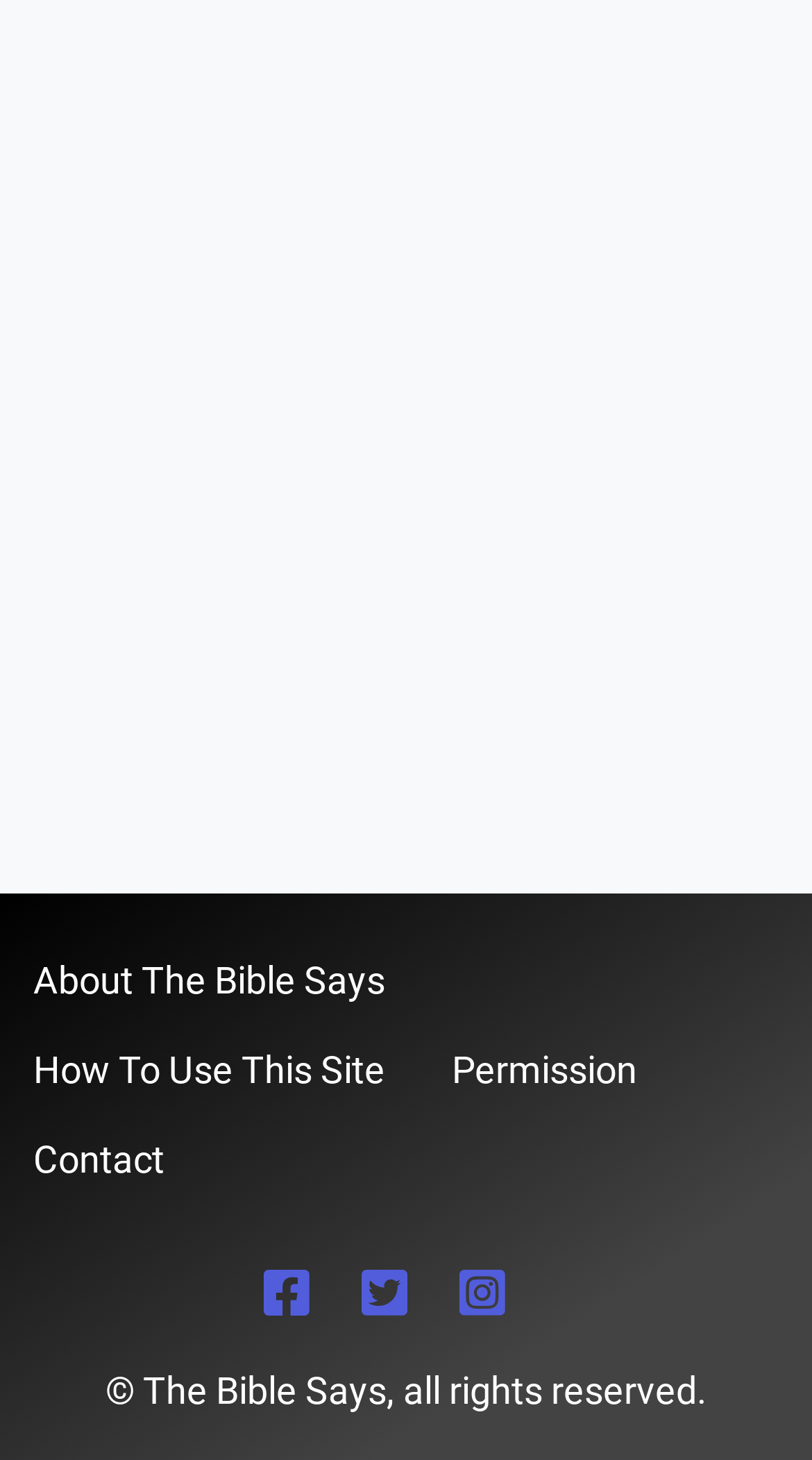Respond to the following question using a concise word or phrase: 
What symbol is used to represent the copyright?

©